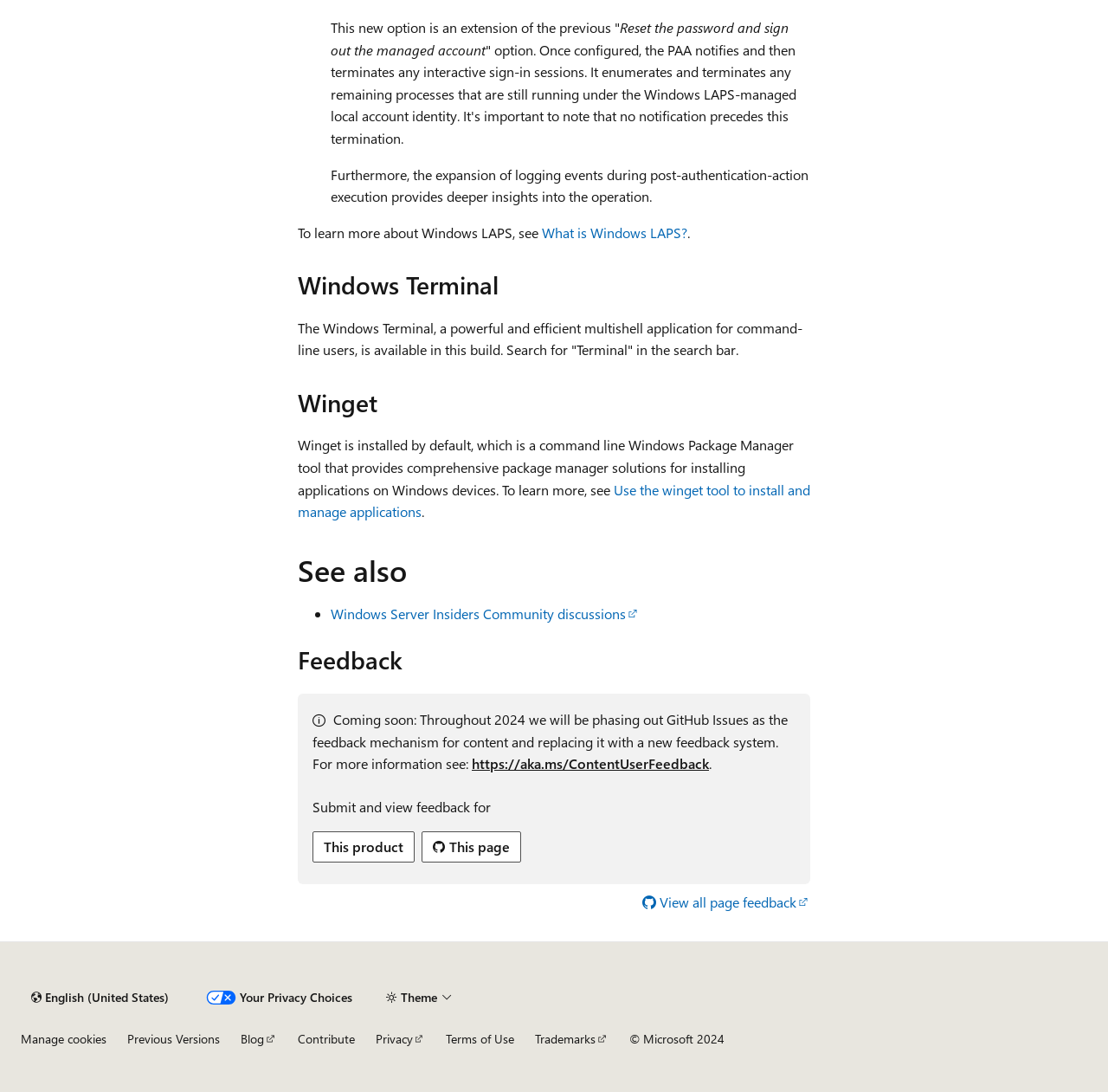Based on the element description "This page", predict the bounding box coordinates of the UI element.

[0.38, 0.762, 0.471, 0.79]